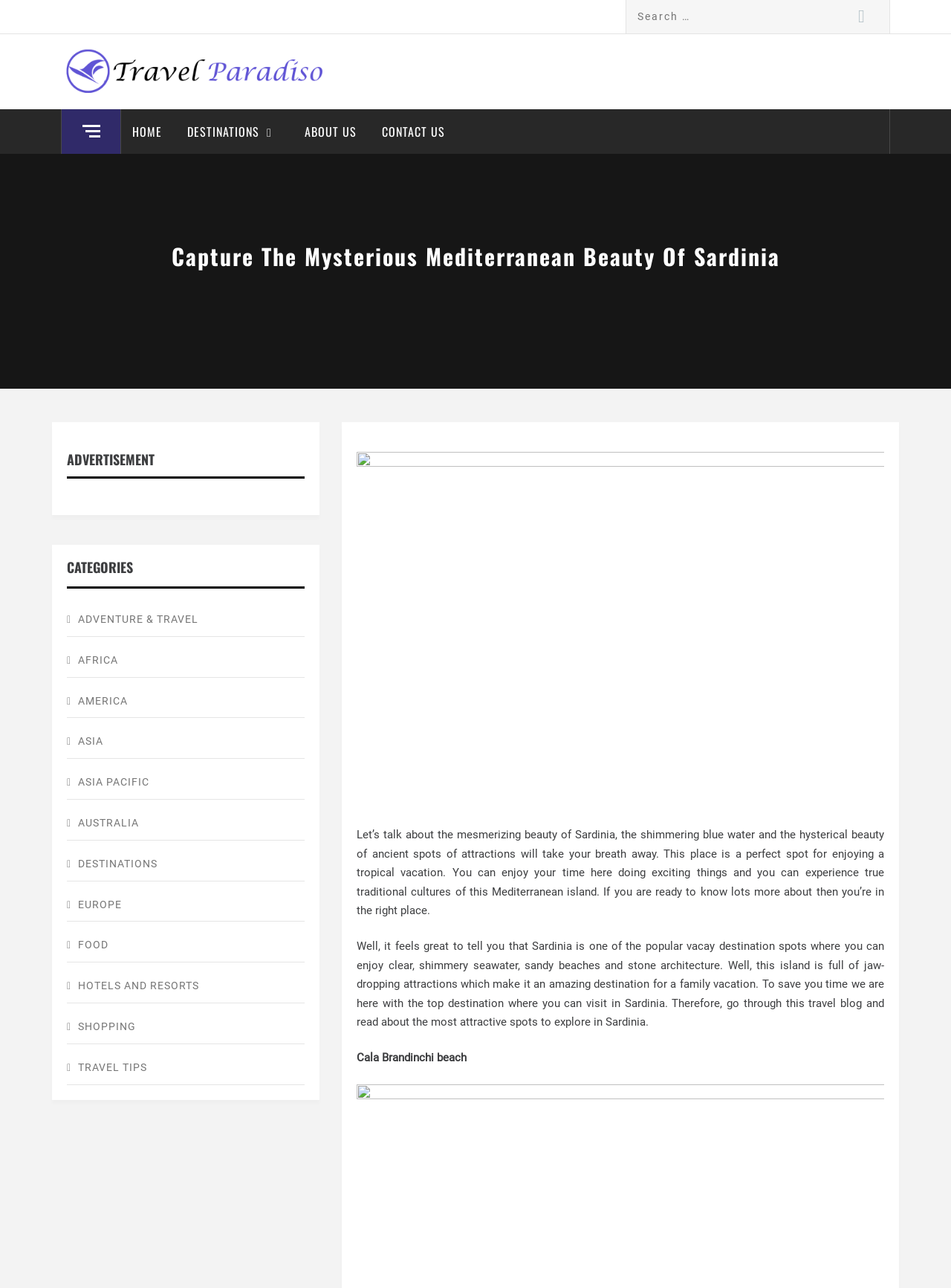Look at the image and give a detailed response to the following question: What is the main topic of the webpage?

The main topic of the webpage can be inferred from the heading 'Capture The Mysterious Mediterranean Beauty Of Sardinia' and the subsequent paragraphs that describe the beauty of Sardinia and its attractions. The webpage is primarily about Sardinia and its appeal as a travel destination.